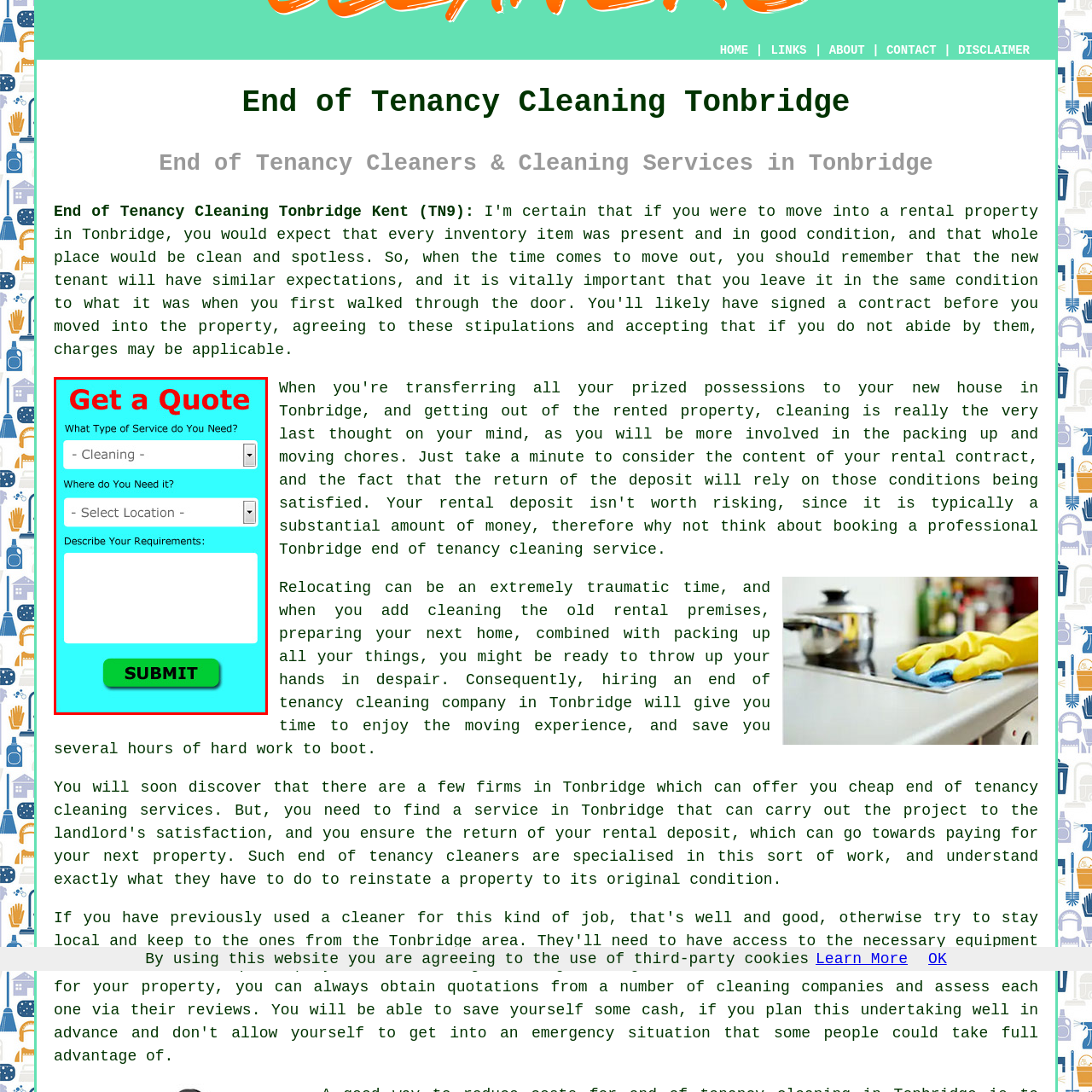Elaborate on the scene depicted inside the red bounding box.

The image displays a vibrant and engaging quote request form designed for cleaning services. The background is a bright turquoise, creating a cheerful ambiance. At the top, the bold red text asks, "Get a Quote," immediately drawing attention. 

Below this title, there are three sections where users can input specific information. The first section labeled “What Type of Service do You Need?” features a dropdown menu, currently with the default option set to "- Cleaning -", allowing potential customers to select their desired cleaning service. 

Next, the form prompts users to specify the location for the service with the label "Where do You Need it?" also accompanied by a dropdown menu preset to "- Select Location -".

Finally, there is a larger text area labeled "Describe Your Requirements:", inviting customers to provide additional details about their cleaning needs. 

At the bottom of the form, a prominent green "SUBMIT" button encourages users to easily send their information. This layout is designed to facilitate a straightforward user experience, making it simple for potential clients to request cleaning quotes tailored to their needs.